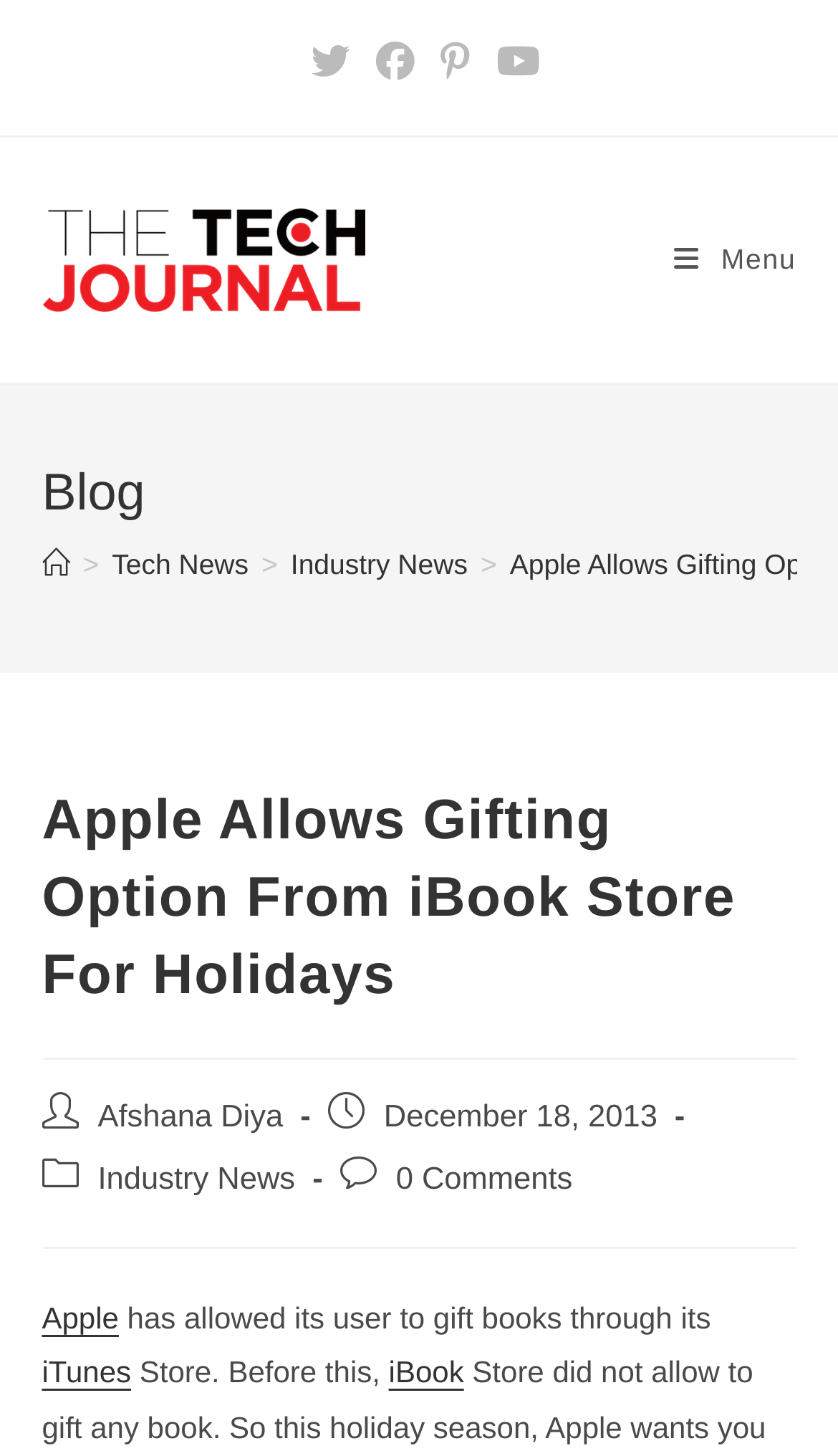Pinpoint the bounding box coordinates of the area that must be clicked to complete this instruction: "Go to Entertainment".

None